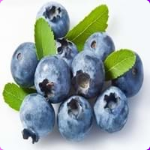Provide a one-word or one-phrase answer to the question:
What health benefits do bilberries have?

Antioxidant properties and heart health